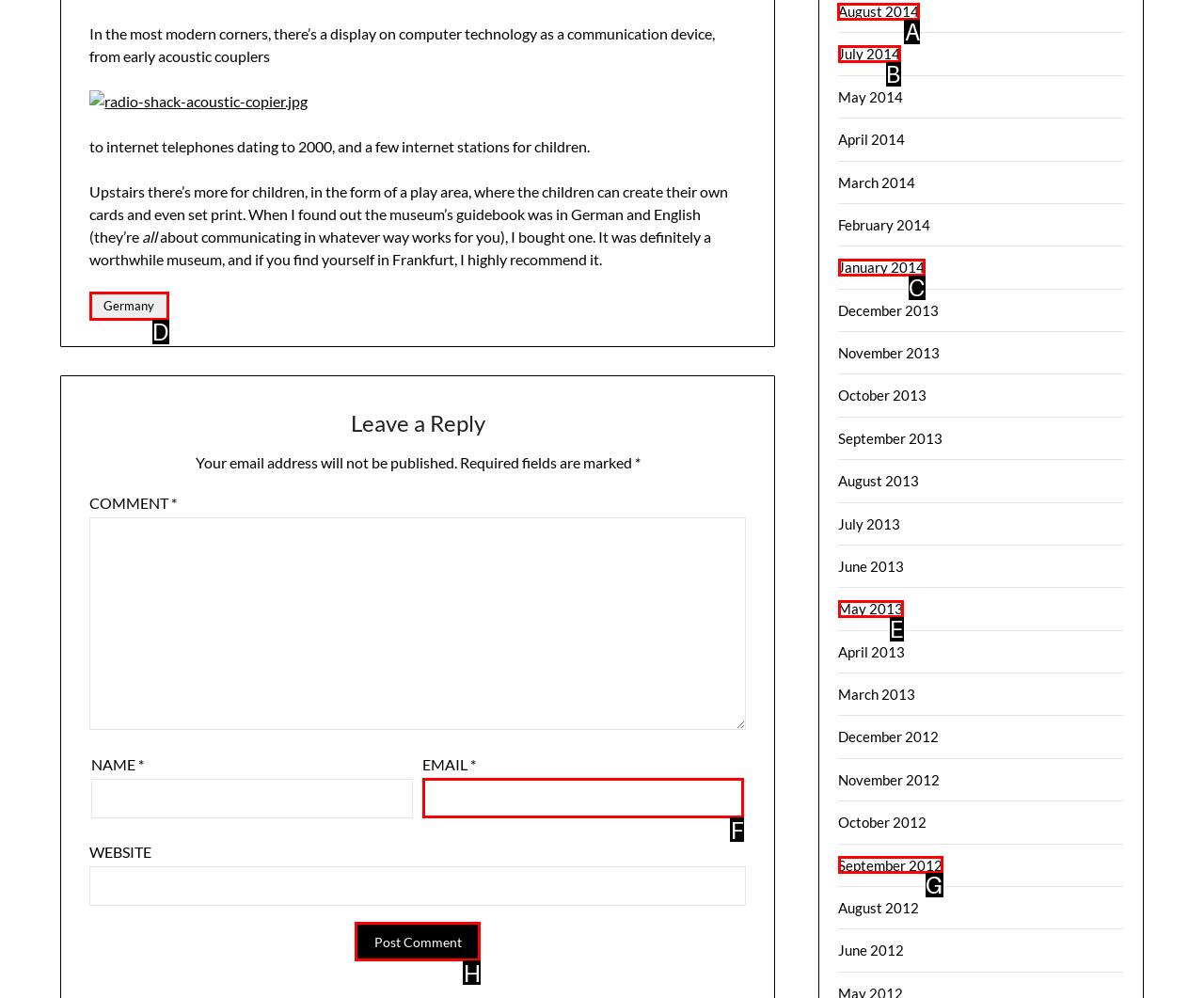Select the letter of the UI element you need to click on to fulfill this task: View August 2014. Write down the letter only.

A